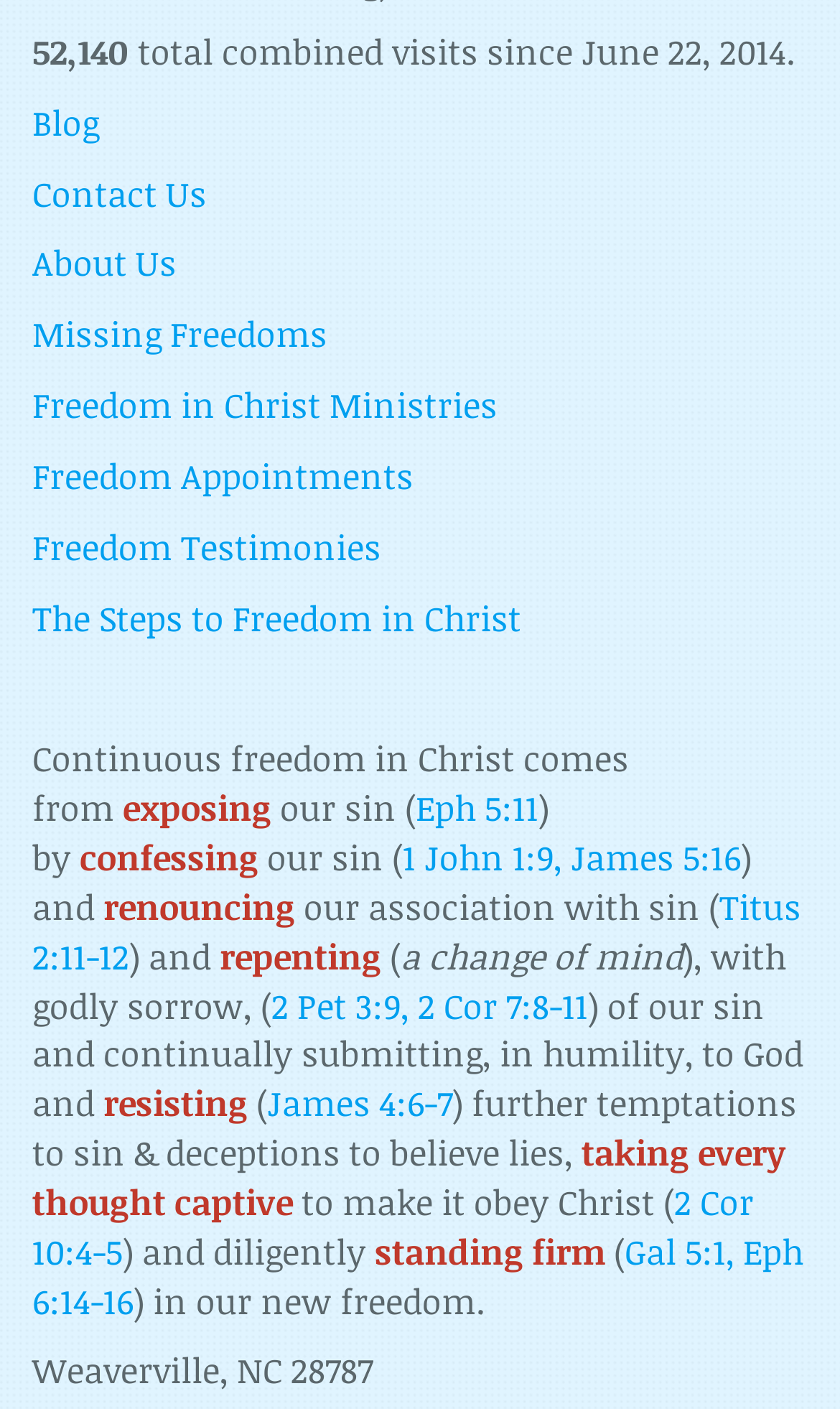Predict the bounding box for the UI component with the following description: "2 Cor 10:4-5".

[0.038, 0.836, 0.897, 0.905]